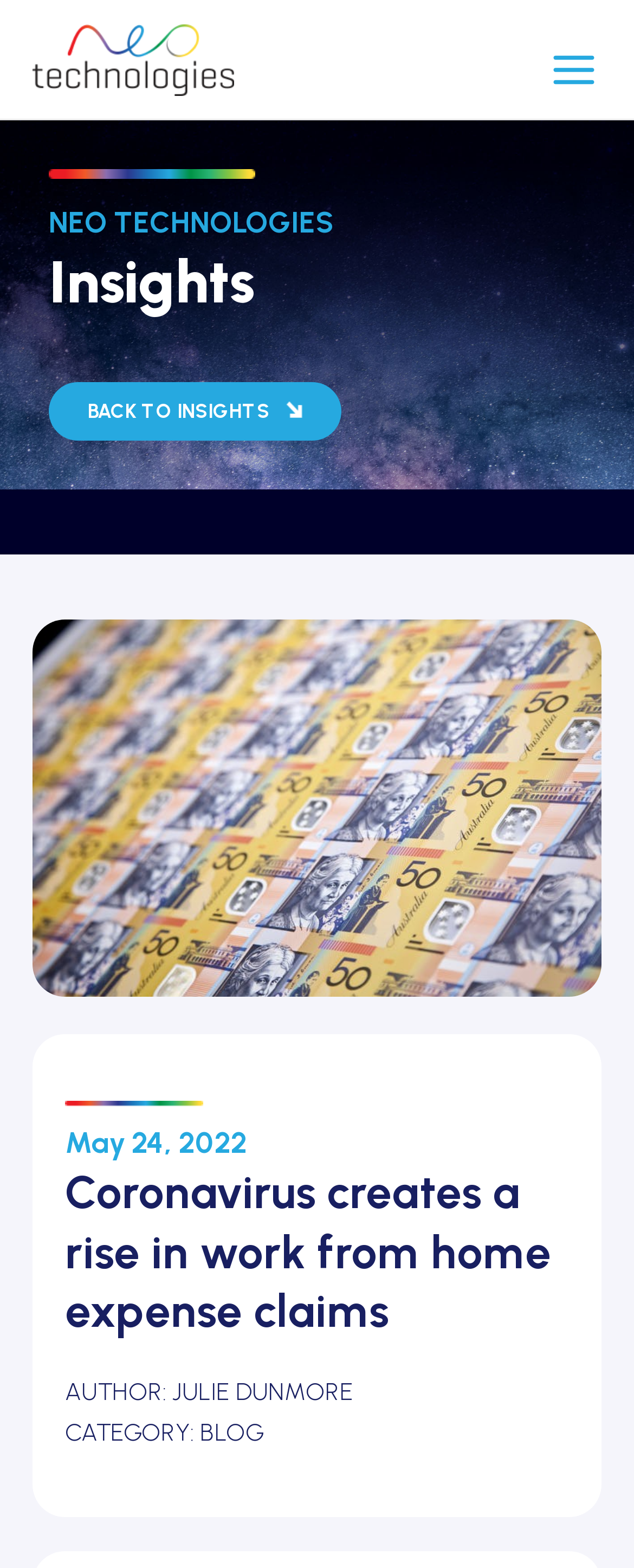From the details in the image, provide a thorough response to the question: What is the date of the article?

I found the date of the article by looking at the static text element located at [0.103, 0.718, 0.39, 0.741] which contains the text 'May 24, 2022'.